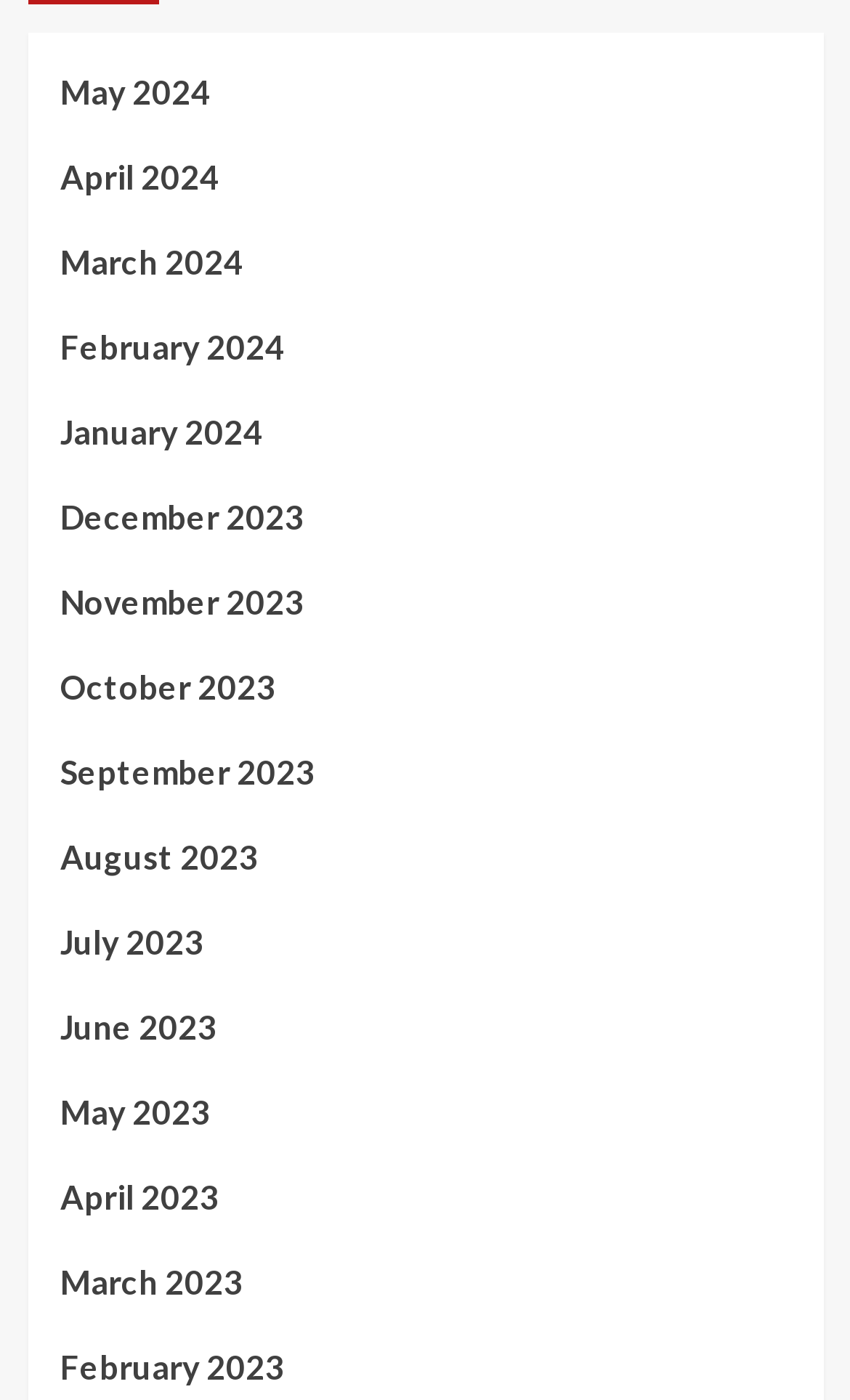How many months are listed?
Provide a fully detailed and comprehensive answer to the question.

I counted the number of links in the list, and there are 12 links, each representing a month from May 2023 to May 2024.